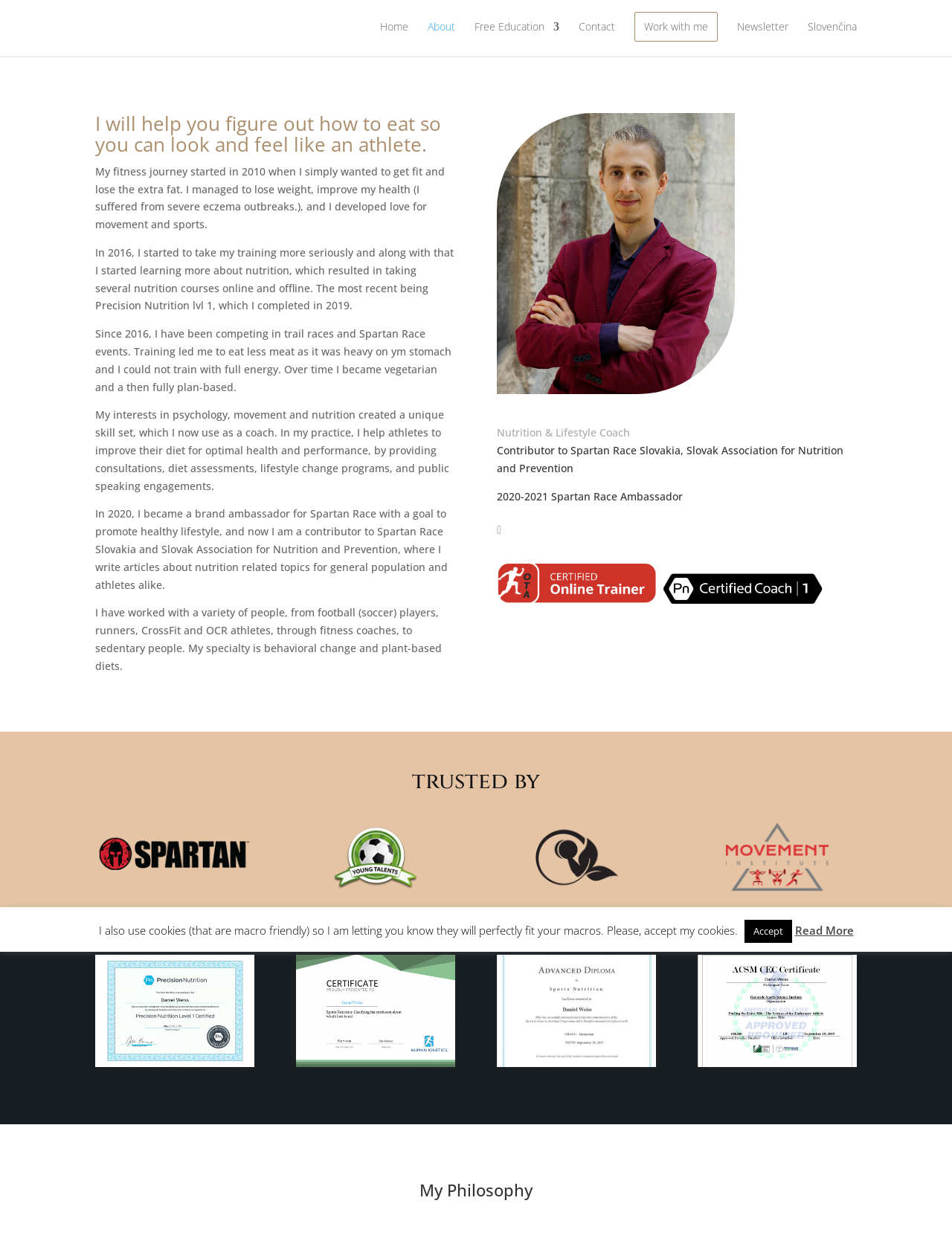Generate a comprehensive description of the contents of the webpage.

The webpage is about Daniel Weiss Coaching, a nutrition and lifestyle coaching service. At the top, there is a logo and a navigation menu with links to "Home", "About", "Free Education 3", "Contact", "Work with me", "Newsletter", and "Slovenčina". 

Below the navigation menu, there is a heading that reads "I will help you figure out how to eat so you can look and feel like an athlete." This is followed by a series of paragraphs that describe Daniel Weiss's fitness journey, his education and certifications in nutrition, and his experience as a coach. 

To the right of the paragraphs, there is an image of Daniel Weiss. Below the image, there are several lines of text that describe his profession, including "Nutrition & Lifestyle Coach", "Contributor to Spartan Race Slovakia, Slovak Association for Nutrition and Prevention", and "2020-2021 Spartan Race Ambassador". 

Further down, there are several images of certifications, including "certified online trainer" and "precision nutrition certified". Below these images, there is a heading that reads "trusted by" followed by four social media links with corresponding images. 

At the bottom of the page, there is a section about cookies, with a message that reads "I also use cookies (that are macro friendly) so I am letting you know they will perfectly fit your macros. Please, accept my cookies." There are two buttons, "Accept" and "Read More", below this message.